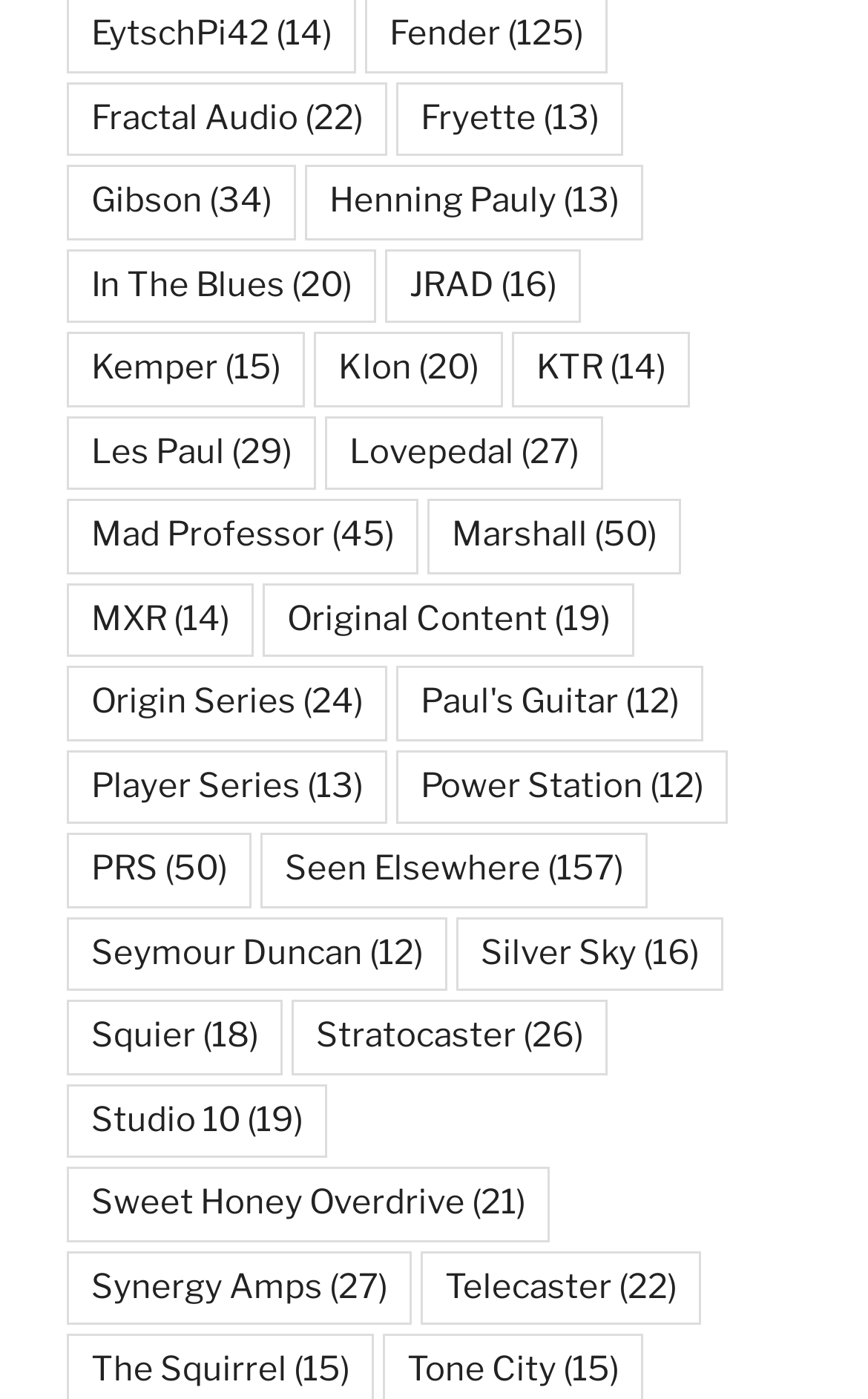Respond to the following query with just one word or a short phrase: 
What is the category with the fewest items?

12